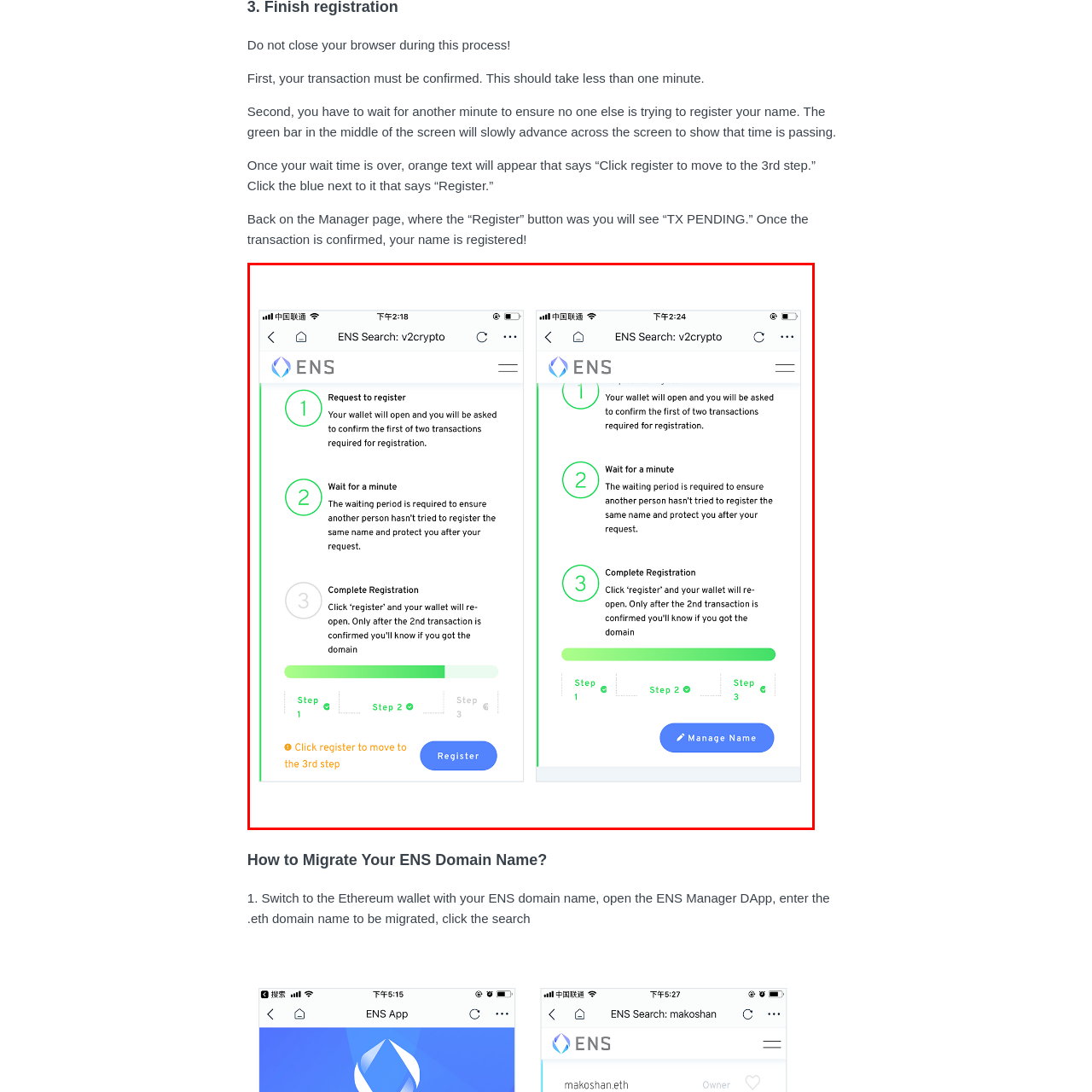Describe in detail the portion of the image that is enclosed within the red boundary.

The image displays a mobile interface titled "ENS Search: v2crypto," divided into two sections highlighting the steps for registering an Ethereum Name Service (ENS) domain. 

On the left, the steps are clearly numbered: 

1. **Request to Register** - Instructs users that their wallet will open for the first of two necessary transactions.
2. **Wait for a Minute** - Emphasizes the importance of this waiting period to prevent name conflicts with other potential registrants.
3. **Complete Registration** - Advises users to click the “register” button once their wallet reopens, indicating the second transaction for confirmation.

The progress bar at the bottom illustrates the user's journey through three steps, with a prominent button stating, "Click register to move to the 3rd step." 

The right side mirrors the left but may have different contextual details or prompts for the user, ensuring clarity in the registration process. Overall, this interface provides essential guidance for users navigating the ENS registration process.